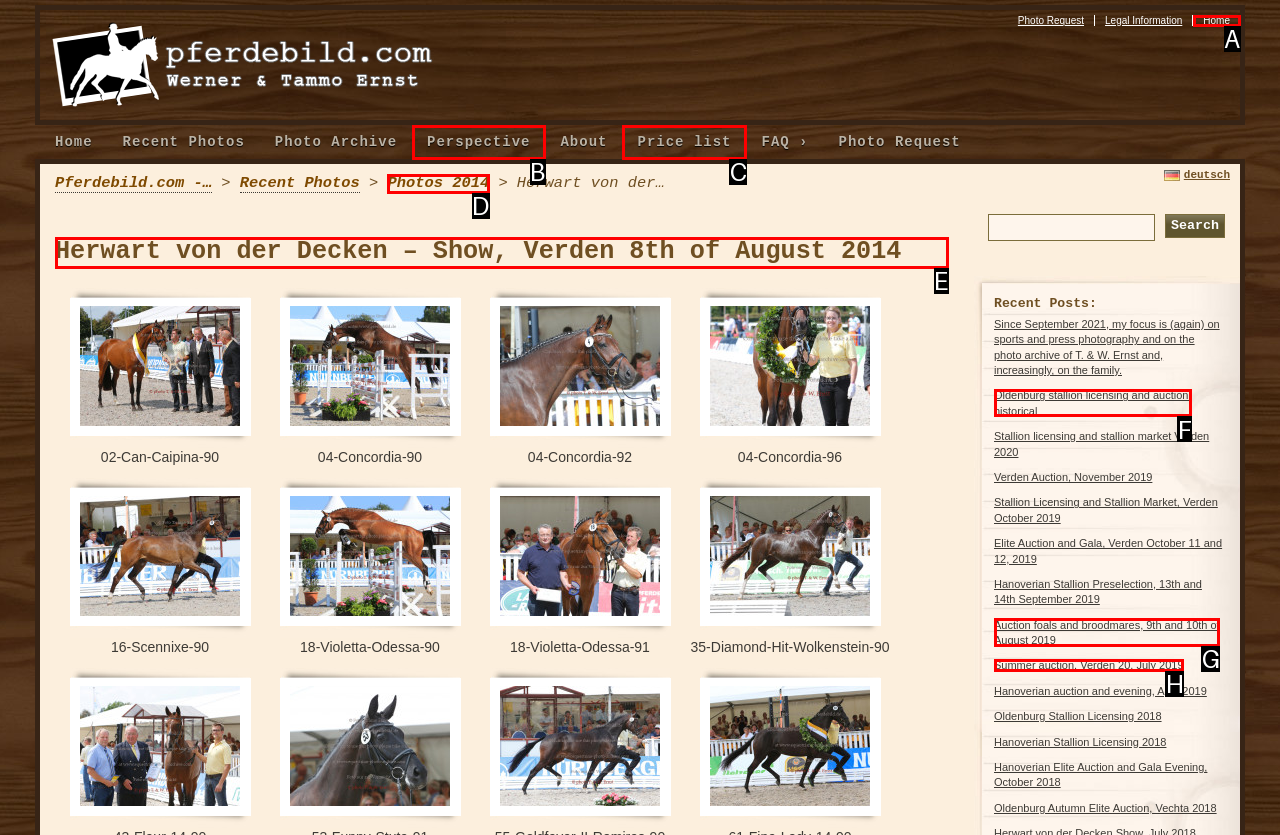Identify the letter of the correct UI element to fulfill the task: Read the 'Herwart von der Decken – Show, Verden 8th of August 2014' article from the given options in the screenshot.

E